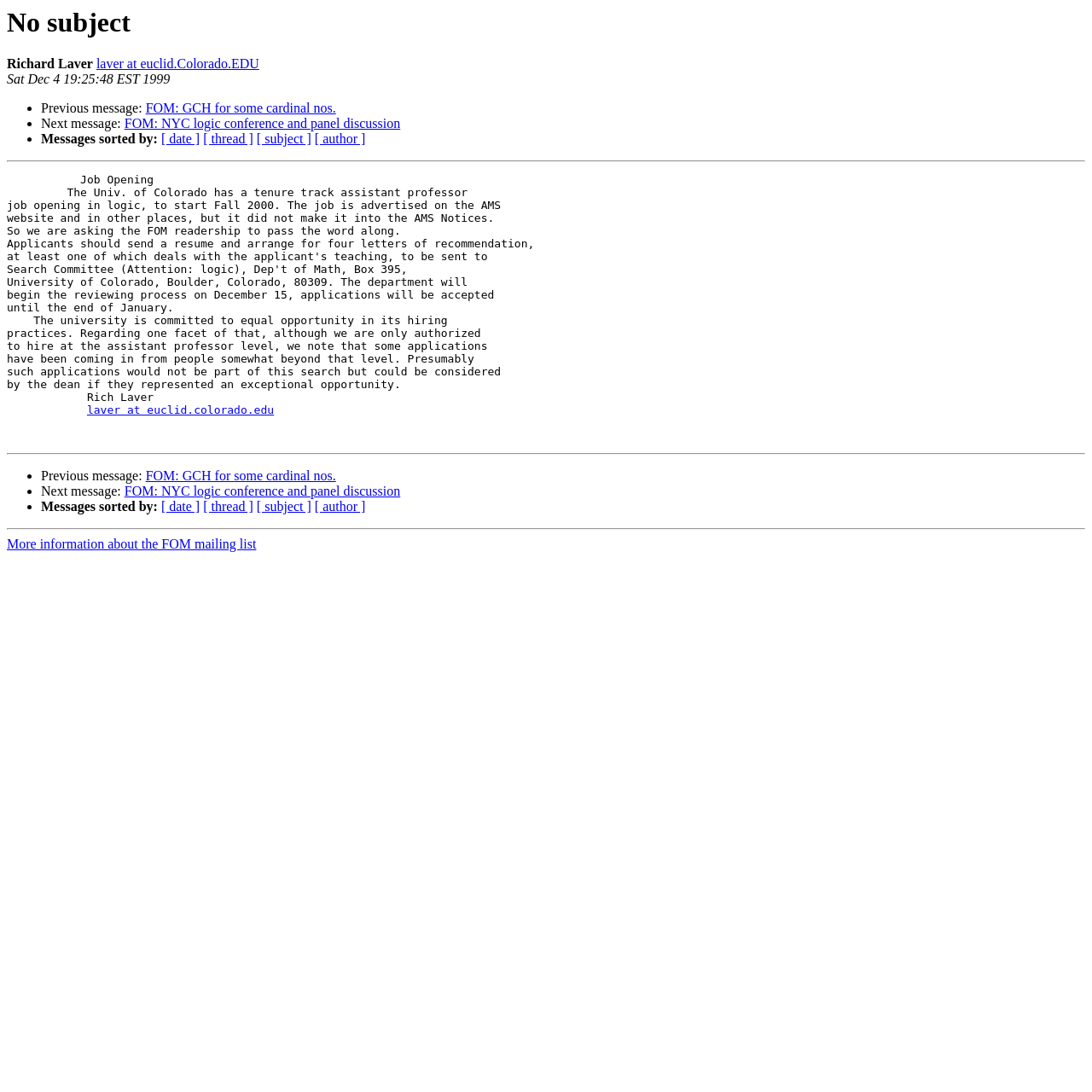Find the bounding box coordinates of the area that needs to be clicked in order to achieve the following instruction: "Get more information about the FOM mailing list". The coordinates should be specified as four float numbers between 0 and 1, i.e., [left, top, right, bottom].

[0.006, 0.492, 0.235, 0.505]